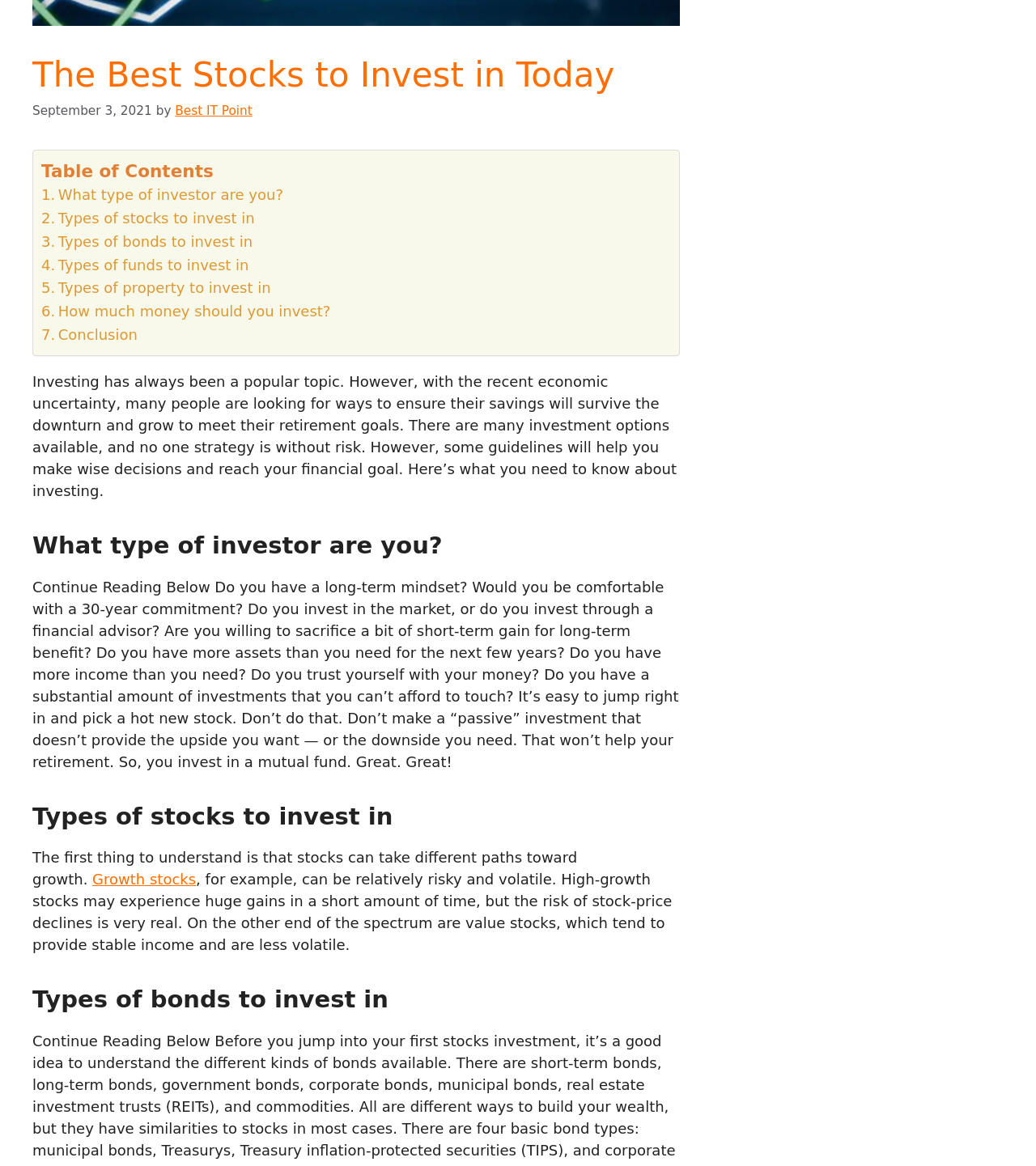From the element description Growth stocks, predict the bounding box coordinates of the UI element. The coordinates must be specified in the format (top-left x, top-left y, bottom-right x, bottom-right y) and should be within the 0 to 1 range.

[0.089, 0.747, 0.189, 0.762]